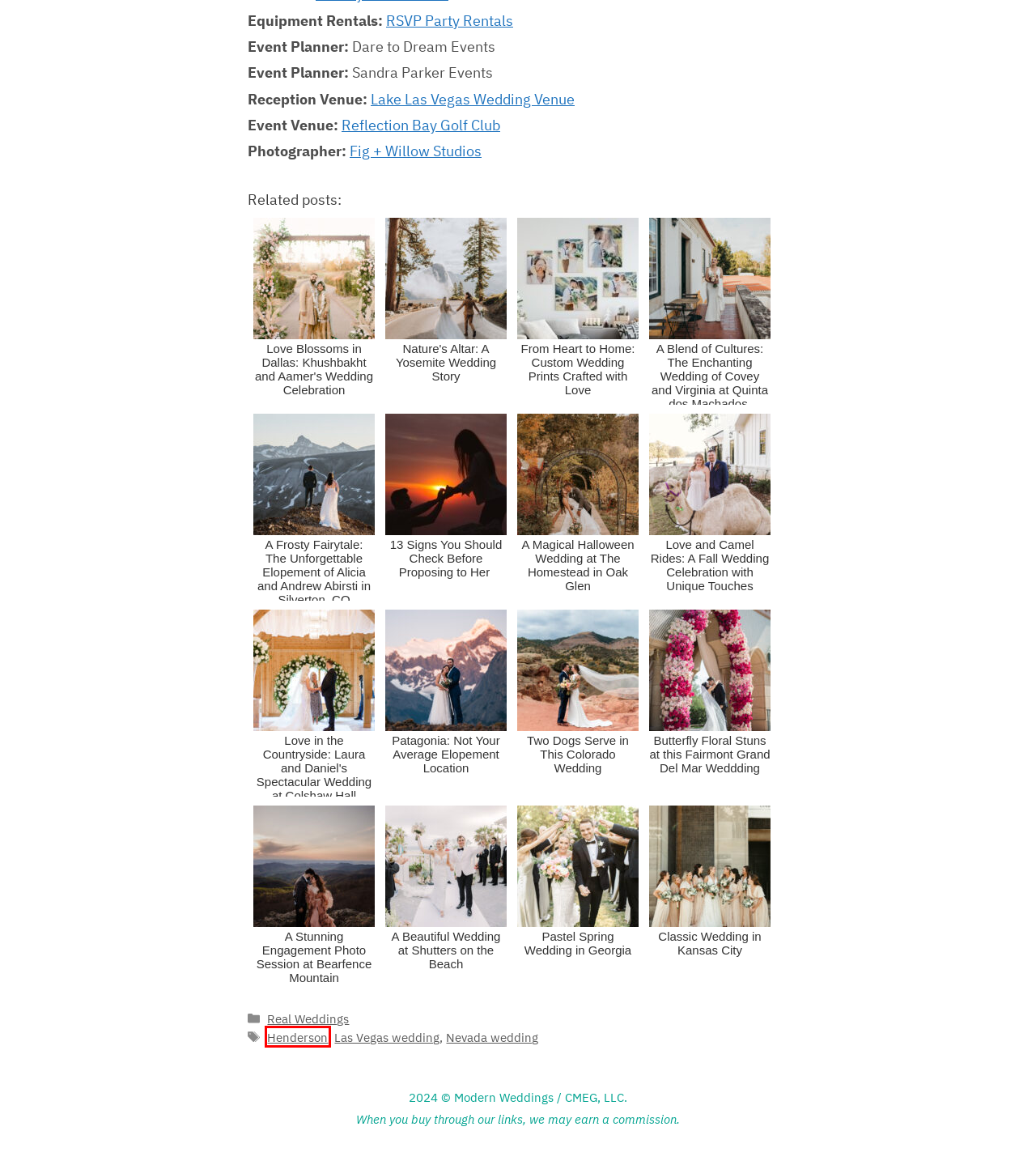Look at the screenshot of the webpage and find the element within the red bounding box. Choose the webpage description that best fits the new webpage that will appear after clicking the element. Here are the candidates:
A. Home
B. Classic Wedding in Kansas City
C. Henderson Archives - Modern Weddings
D. Butterfly Floral Stuns at this Fairmont Grand Del Mar Weddding
E. RSVP Party Rentals: Premier Event & Wedding Rentals in Las Vegas & Henderson NV
F. Las Vegas wedding Archives - Modern Weddings
G. Home - Reflection Bay Golf Club
H. A Magical Halloween Wedding at The Homestead in Oak Glen

C